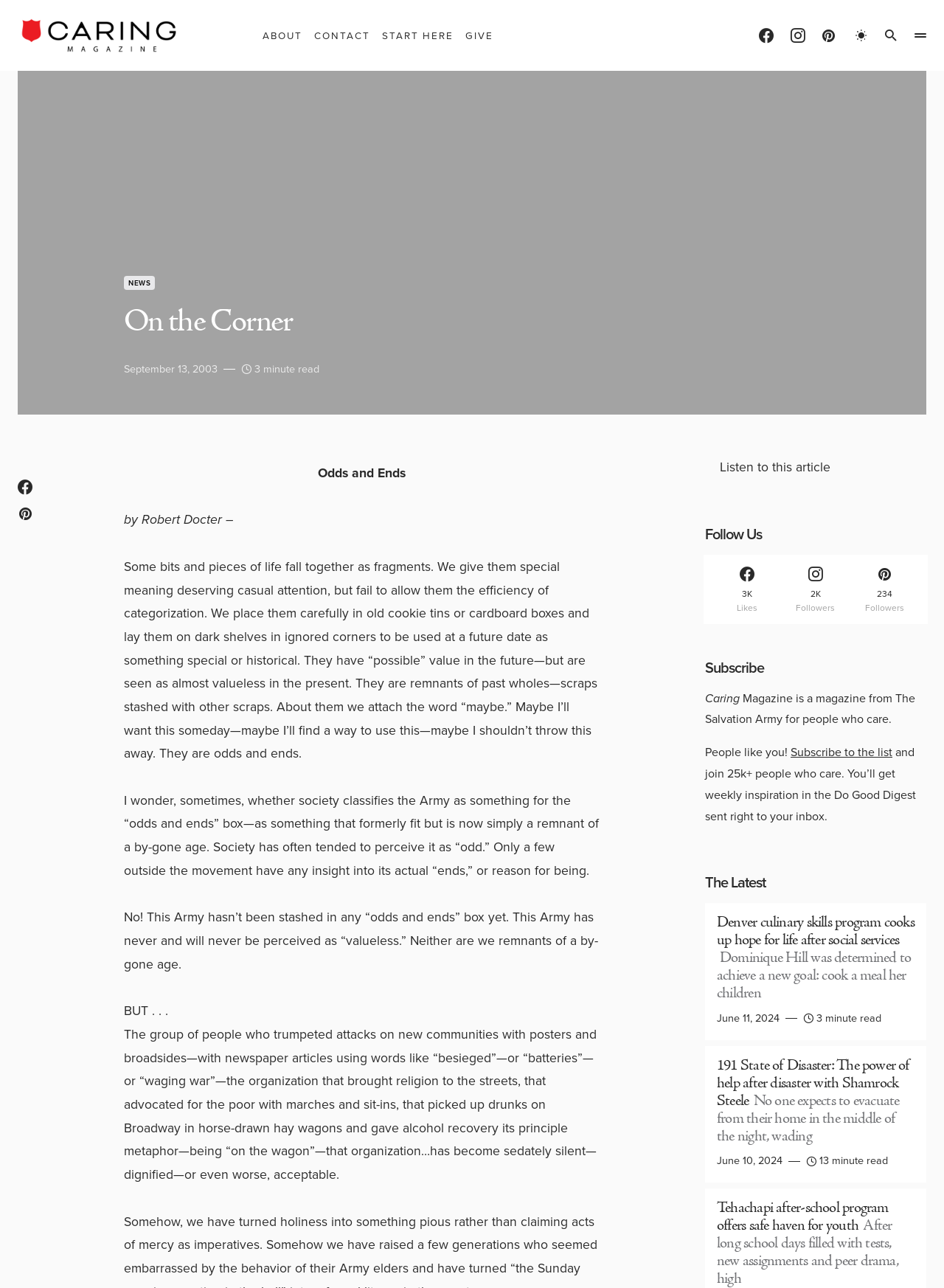Point out the bounding box coordinates of the section to click in order to follow this instruction: "Subscribe to the Caring Magazine list".

[0.838, 0.577, 0.945, 0.591]